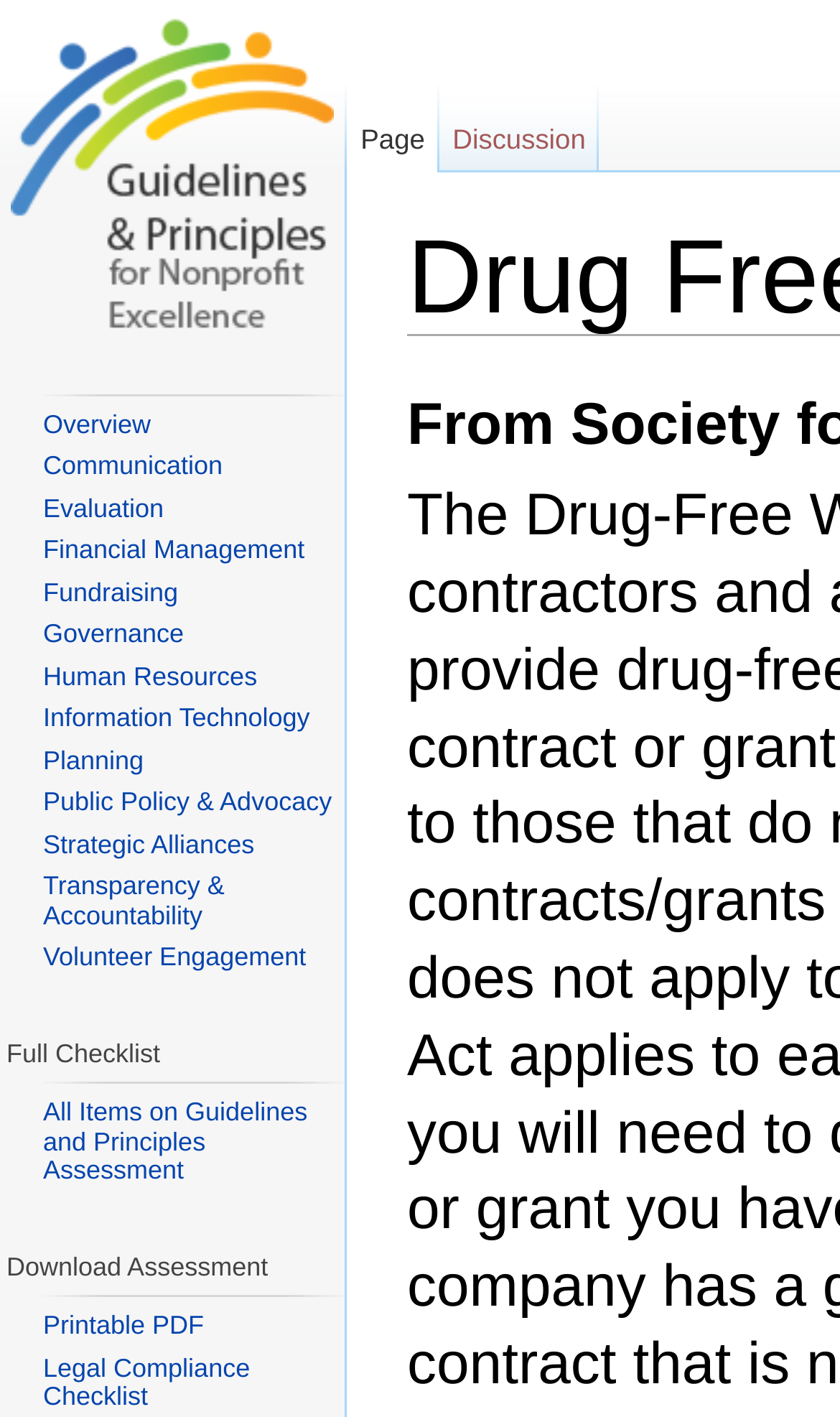Determine the bounding box for the UI element described here: "Public Policy & Advocacy".

[0.051, 0.555, 0.395, 0.576]